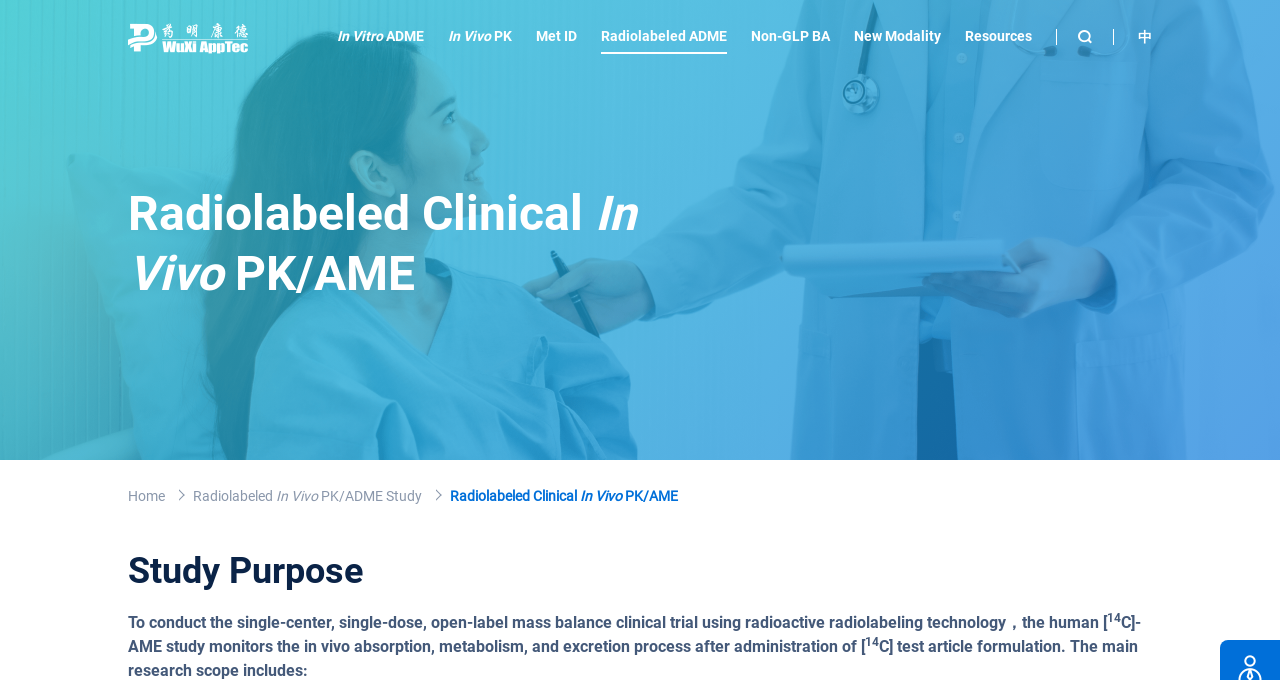Identify the bounding box coordinates of the specific part of the webpage to click to complete this instruction: "Click the logo".

[0.1, 0.032, 0.194, 0.076]